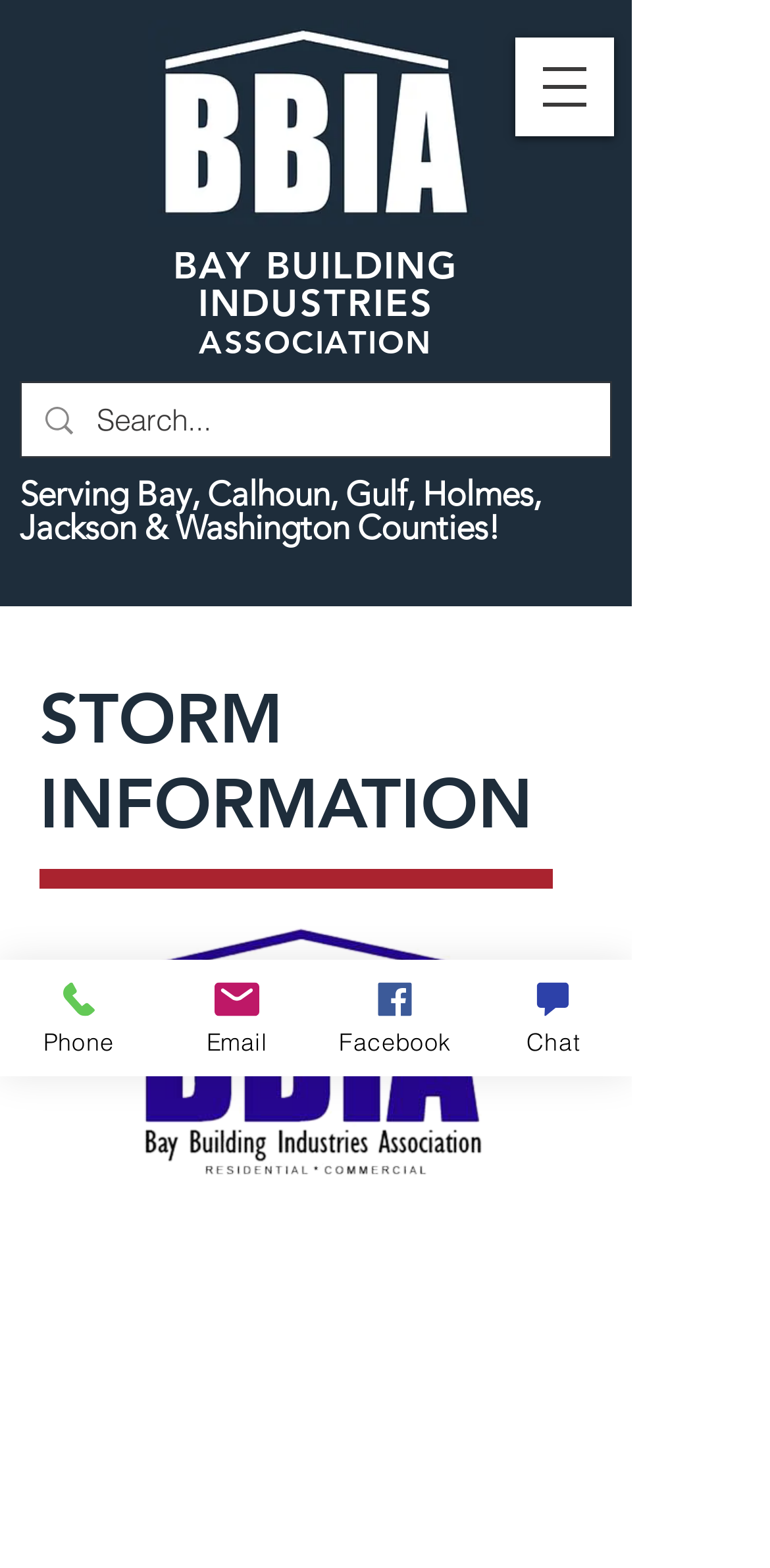Select the bounding box coordinates of the element I need to click to carry out the following instruction: "Open navigation menu".

[0.669, 0.024, 0.797, 0.087]